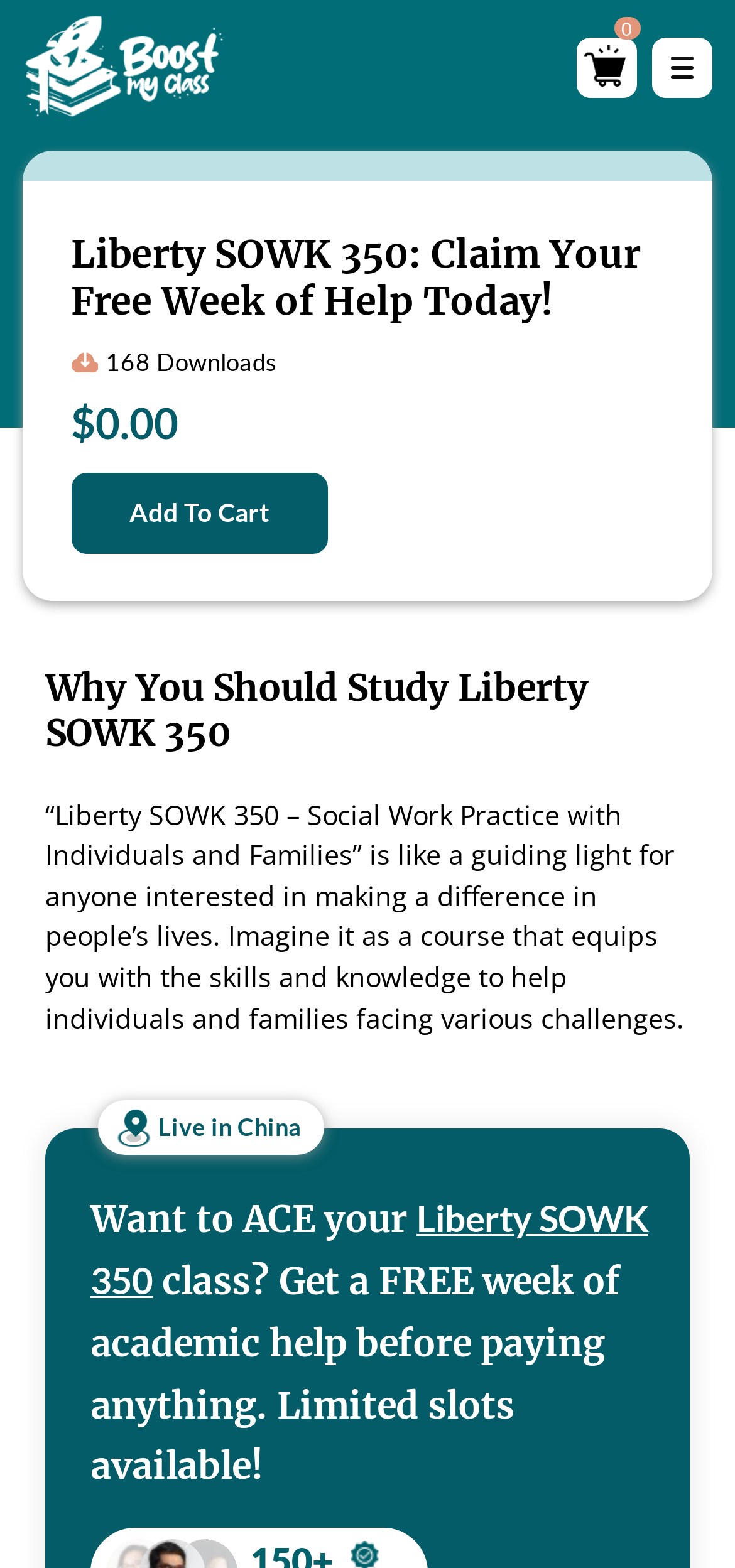Using the element description: "Add to cart", determine the bounding box coordinates for the specified UI element. The coordinates should be four float numbers between 0 and 1, [left, top, right, bottom].

[0.12, 0.377, 0.556, 0.441]